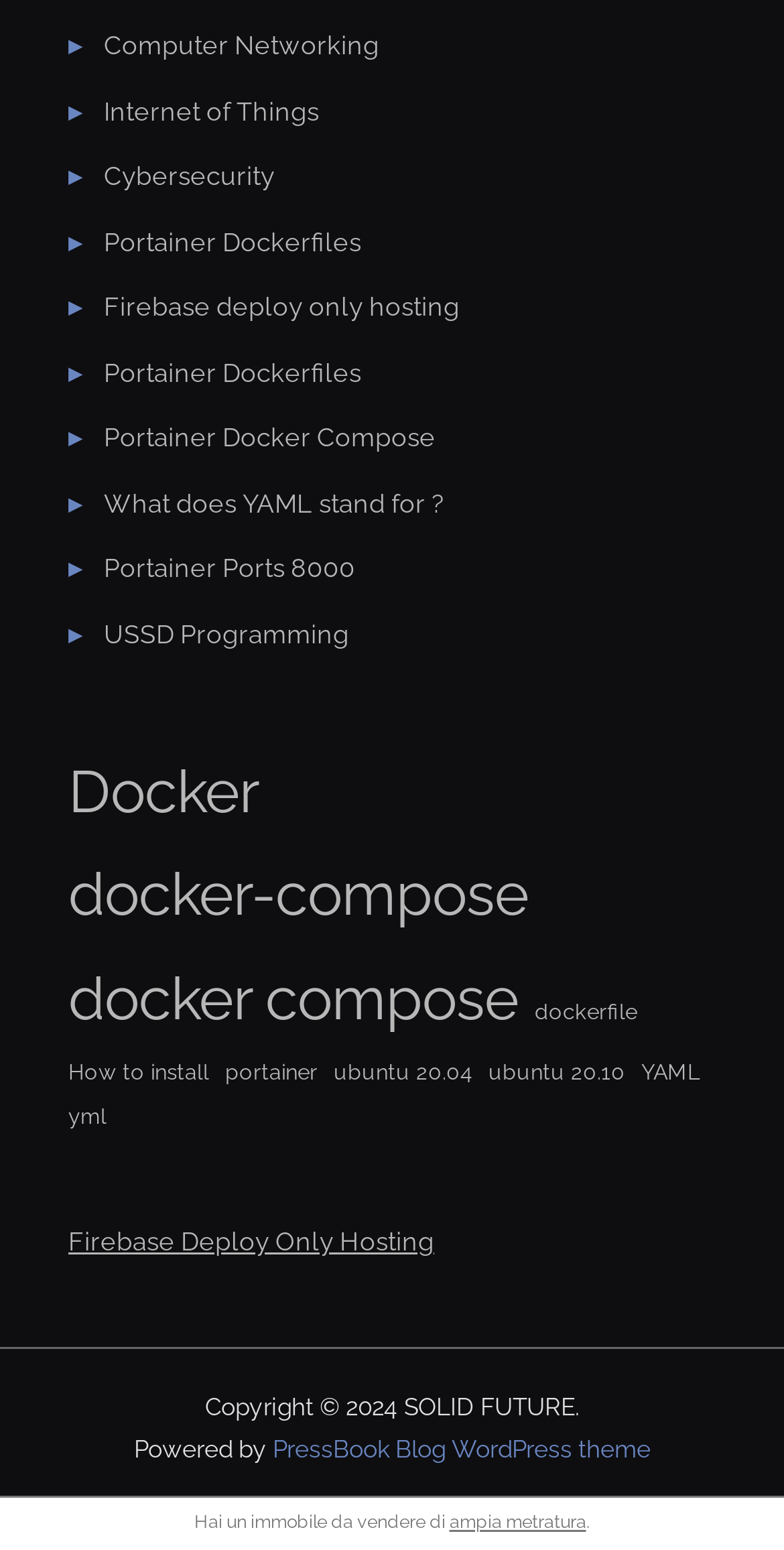What is the copyright year?
Based on the image content, provide your answer in one word or a short phrase.

2024